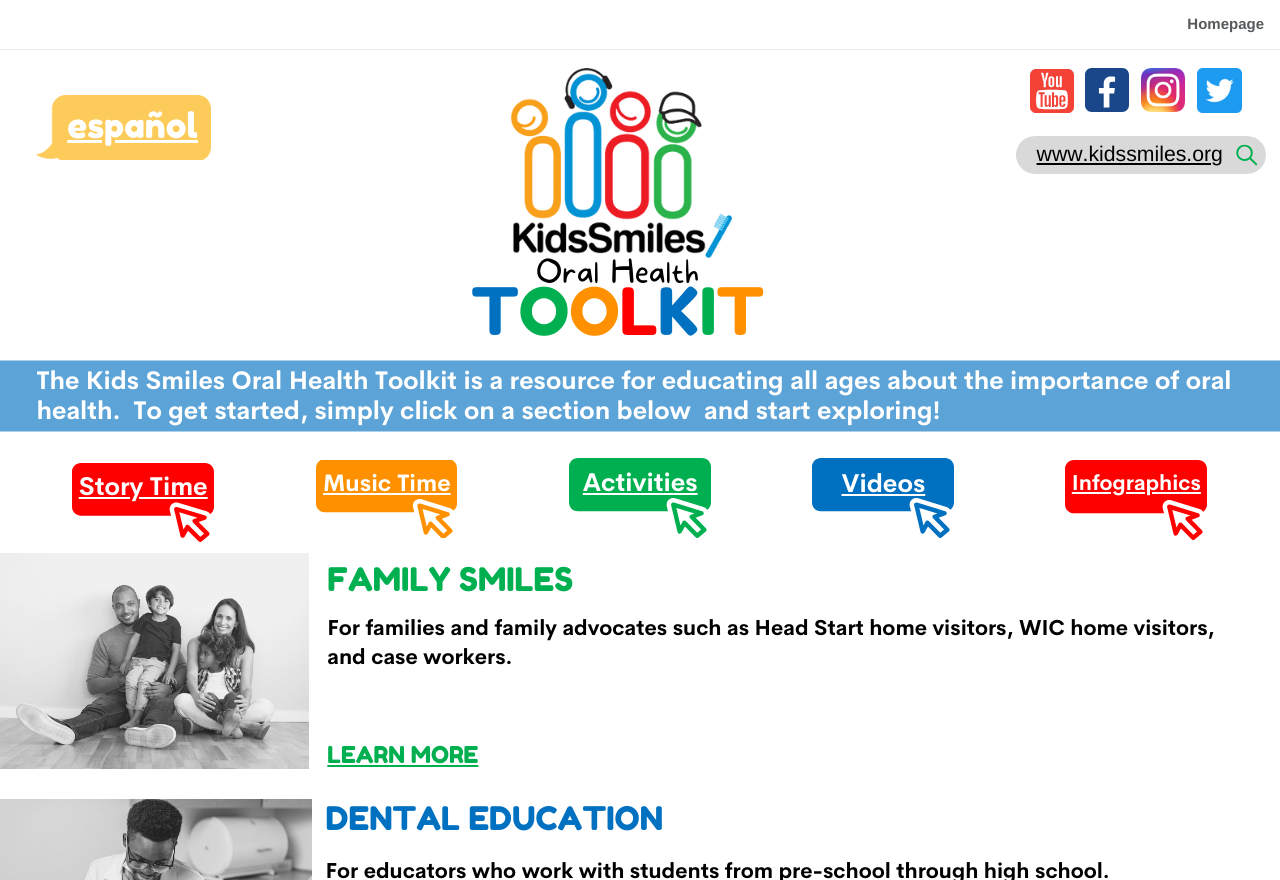Provide a brief response using a word or short phrase to this question:
What is the target audience for the 'FAMILY SMILES' section?

Families and family advocates